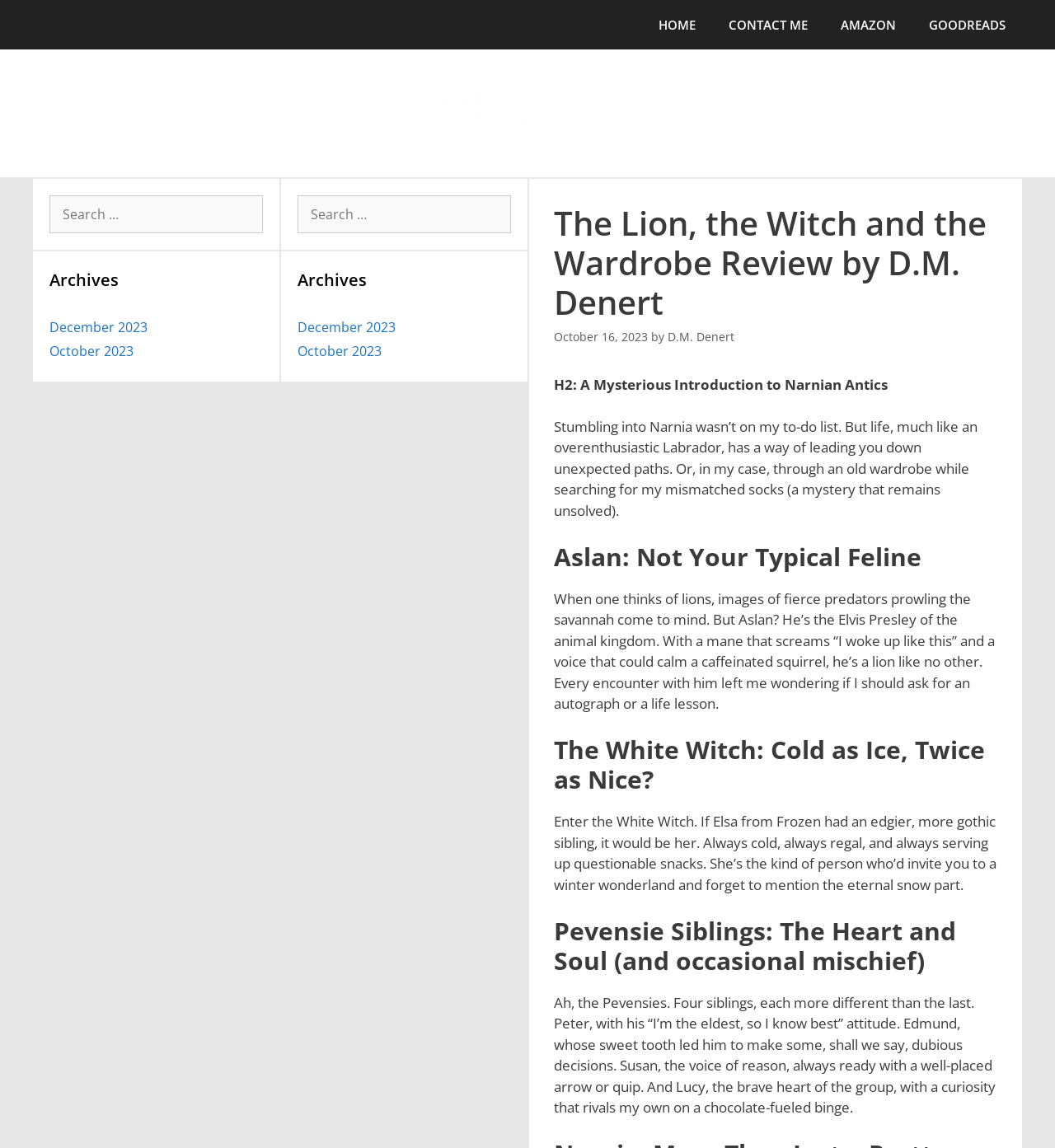How many search boxes are on the webpage?
Examine the image and give a concise answer in one word or a short phrase.

2